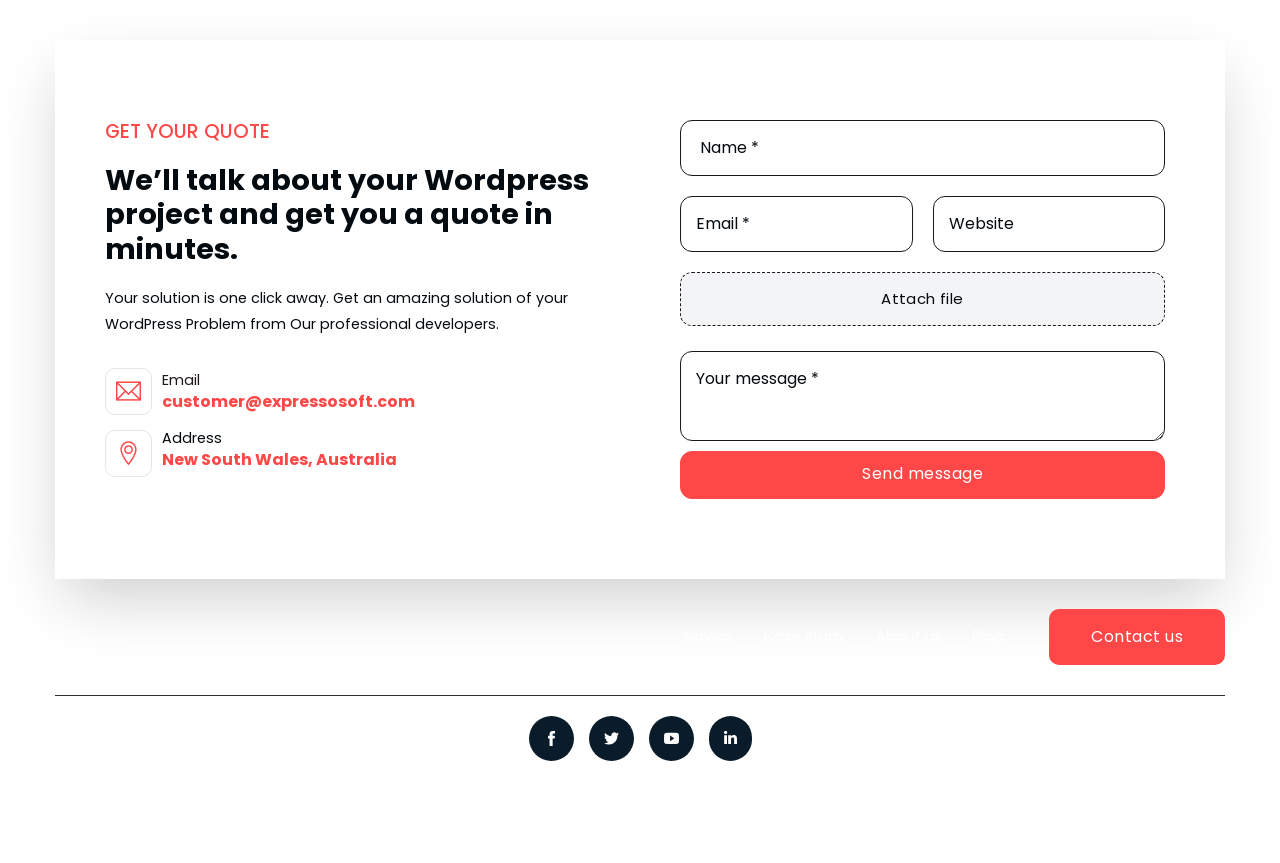Locate the bounding box coordinates of the segment that needs to be clicked to meet this instruction: "View services".

[0.529, 0.717, 0.577, 0.76]